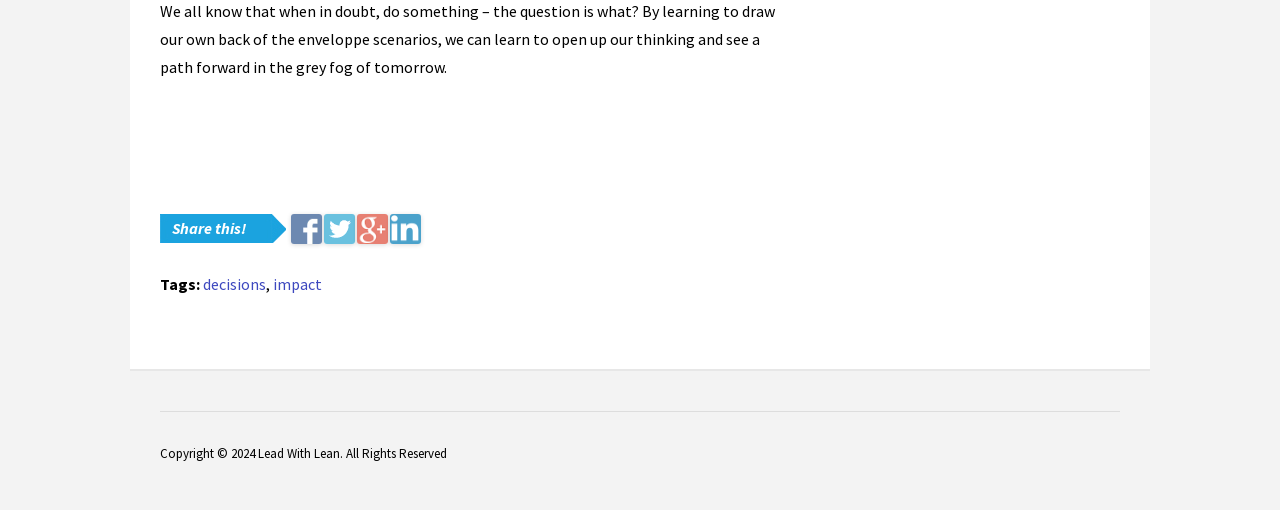What are the two tags mentioned in the text?
Please respond to the question with a detailed and thorough explanation.

The two tags mentioned in the text are 'decisions' and 'impact' because they are listed under the 'Tags:' section.